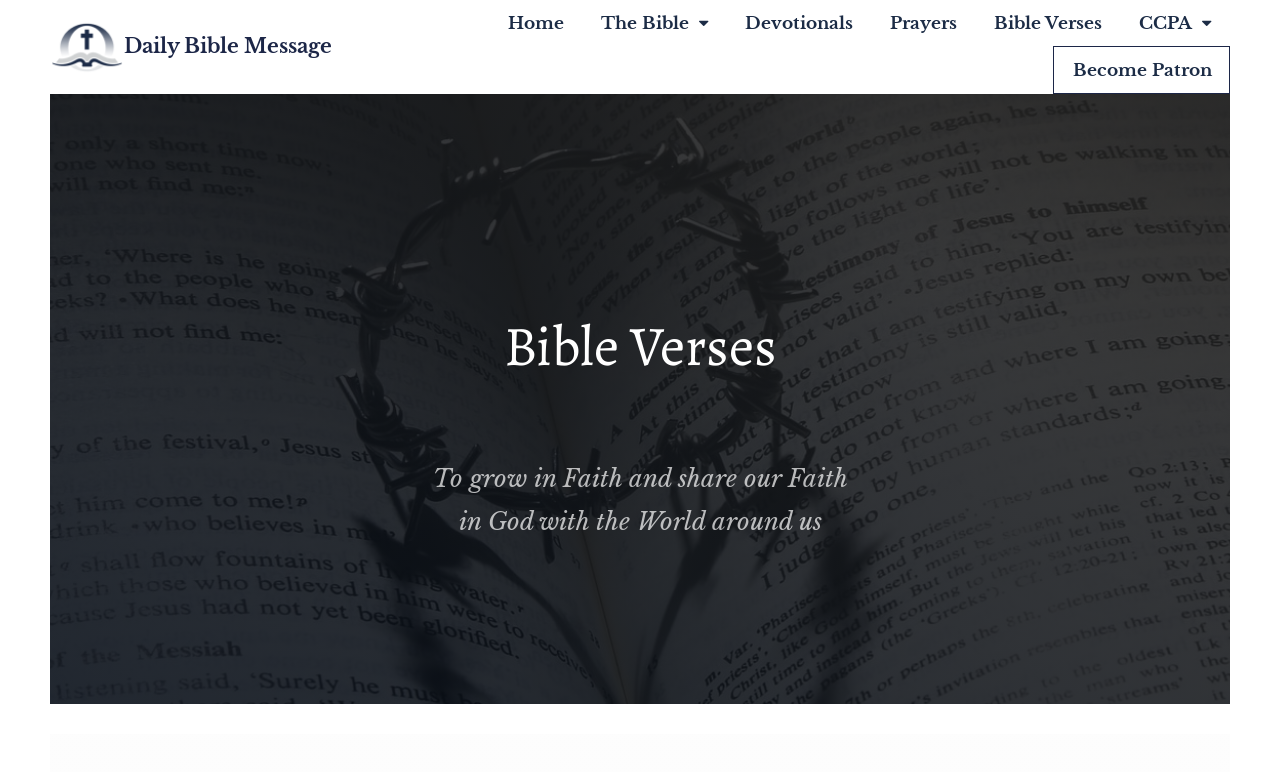Produce an elaborate caption capturing the essence of the webpage.

The webpage is about Bible verses and daily messages, with a focus on family. At the top left, there is a link with no text. Next to it, there is a heading that reads "Daily Bible Message". Below this heading, there is another link with the same text. 

On the top right, there is a navigation menu with several links, including "Home", "The Bible" with a dropdown menu, "Devotionals", "Prayers", "Bible Verses", and "CCPA" with a dropdown menu. The "Become Patron" link is located below the navigation menu.

The main content of the webpage is divided into two sections. On the left, there is a heading that reads "Bible Verses" in a larger font size. On the right, there are two paragraphs of text. The first paragraph reads "To grow in Faith and share our Faith", and the second paragraph reads "in God with the World around us".